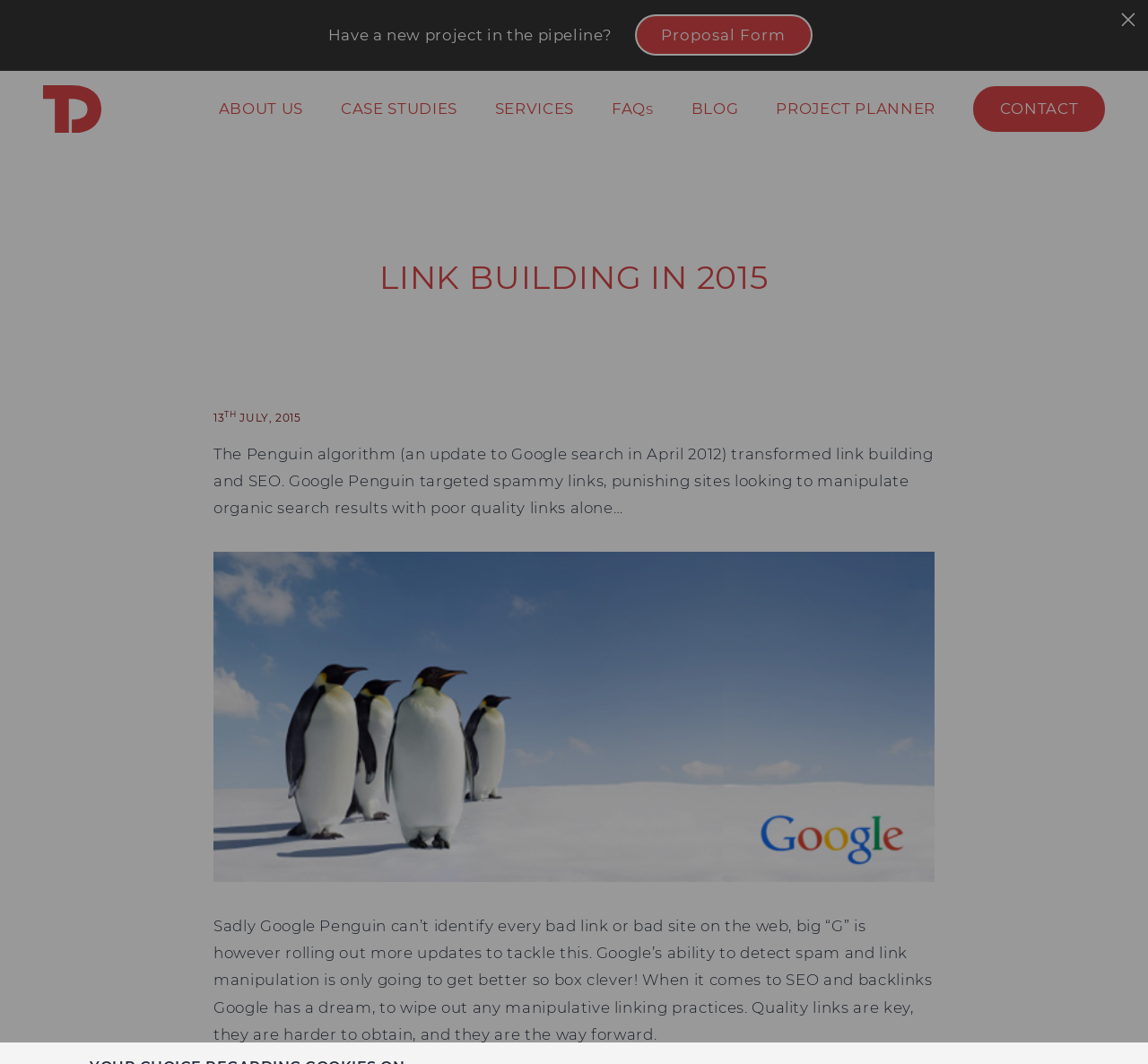Answer the question with a brief word or phrase:
What is the name of the algorithm mentioned?

Penguin